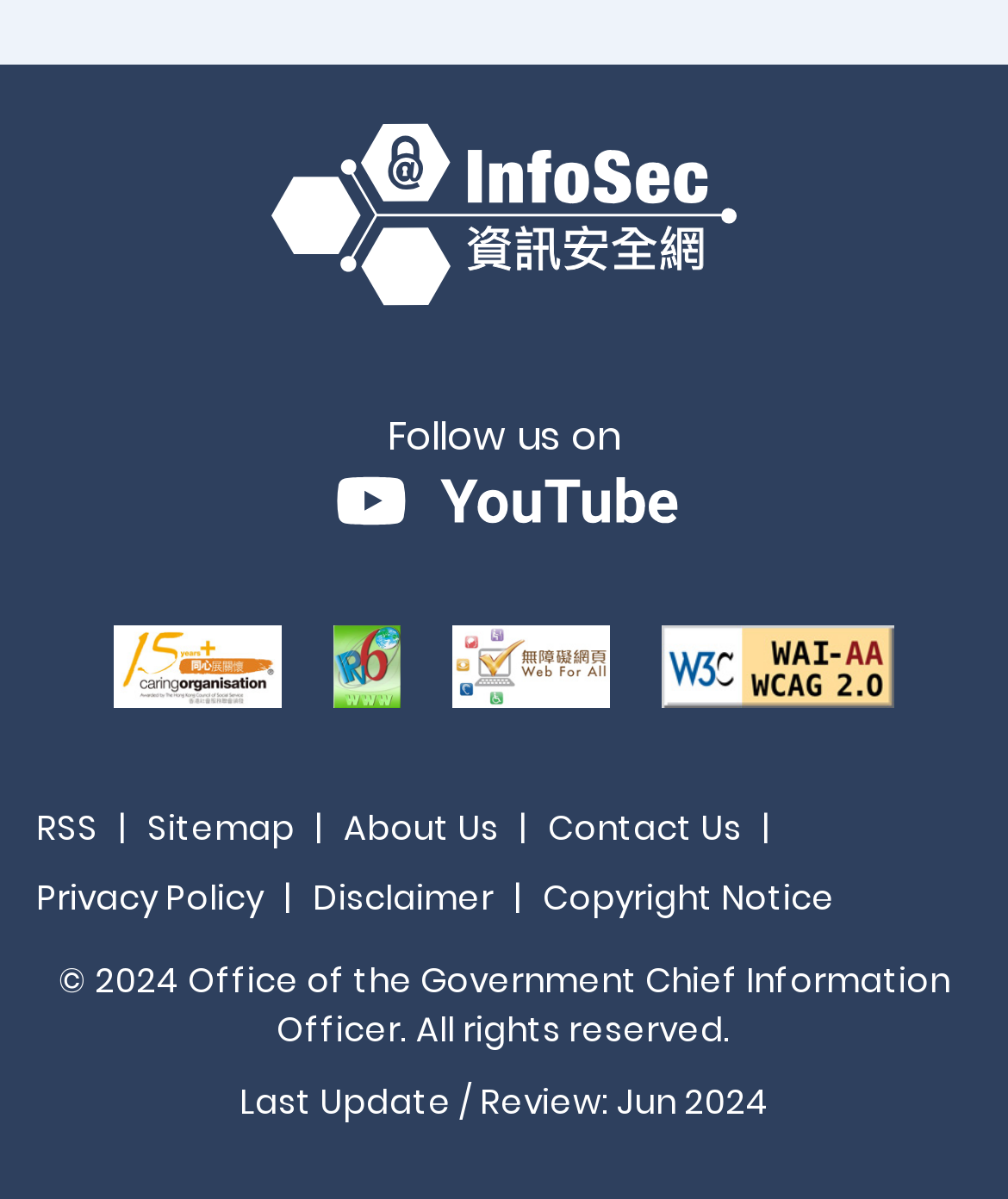Show me the bounding box coordinates of the clickable region to achieve the task as per the instruction: "Contact Us".

[0.544, 0.67, 0.736, 0.711]